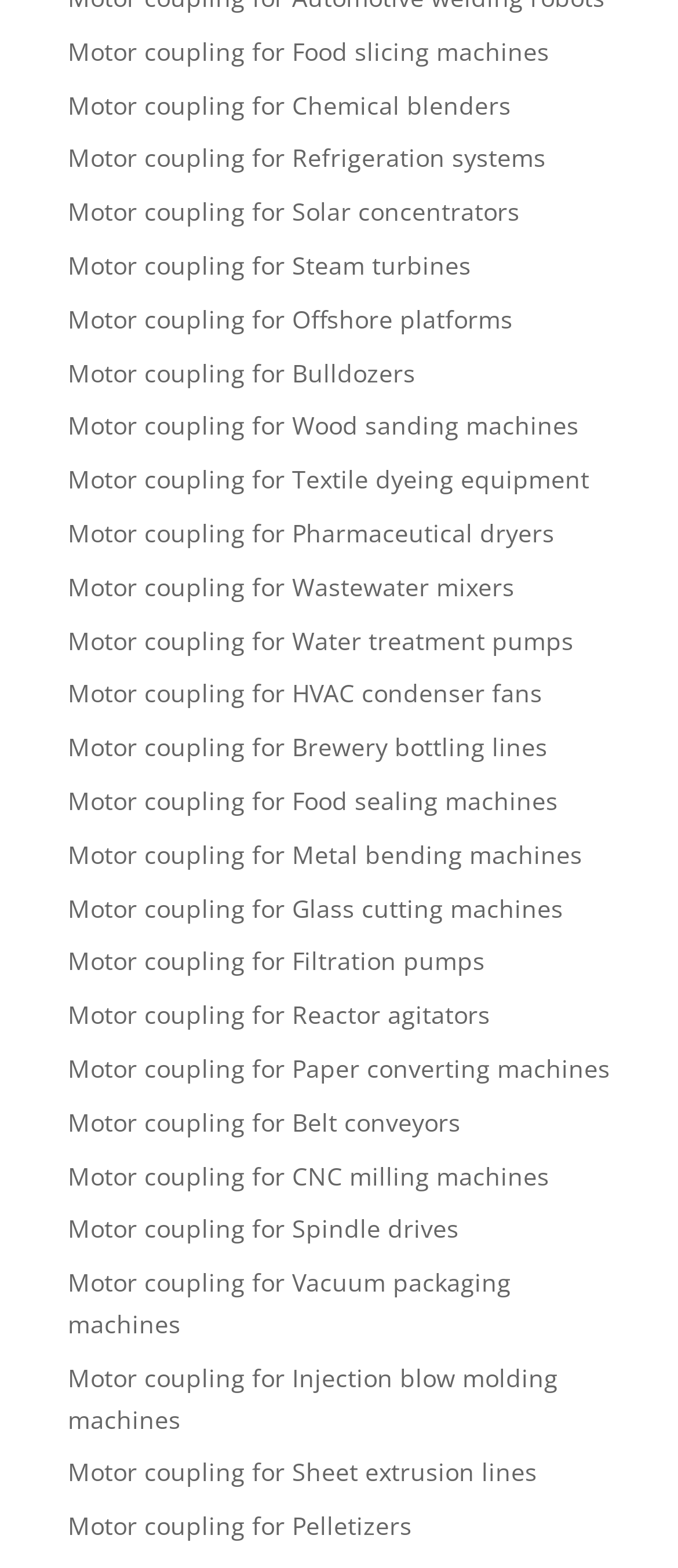Ascertain the bounding box coordinates for the UI element detailed here: "Motor coupling for Filtration pumps". The coordinates should be provided as [left, top, right, bottom] with each value being a float between 0 and 1.

[0.1, 0.602, 0.715, 0.623]